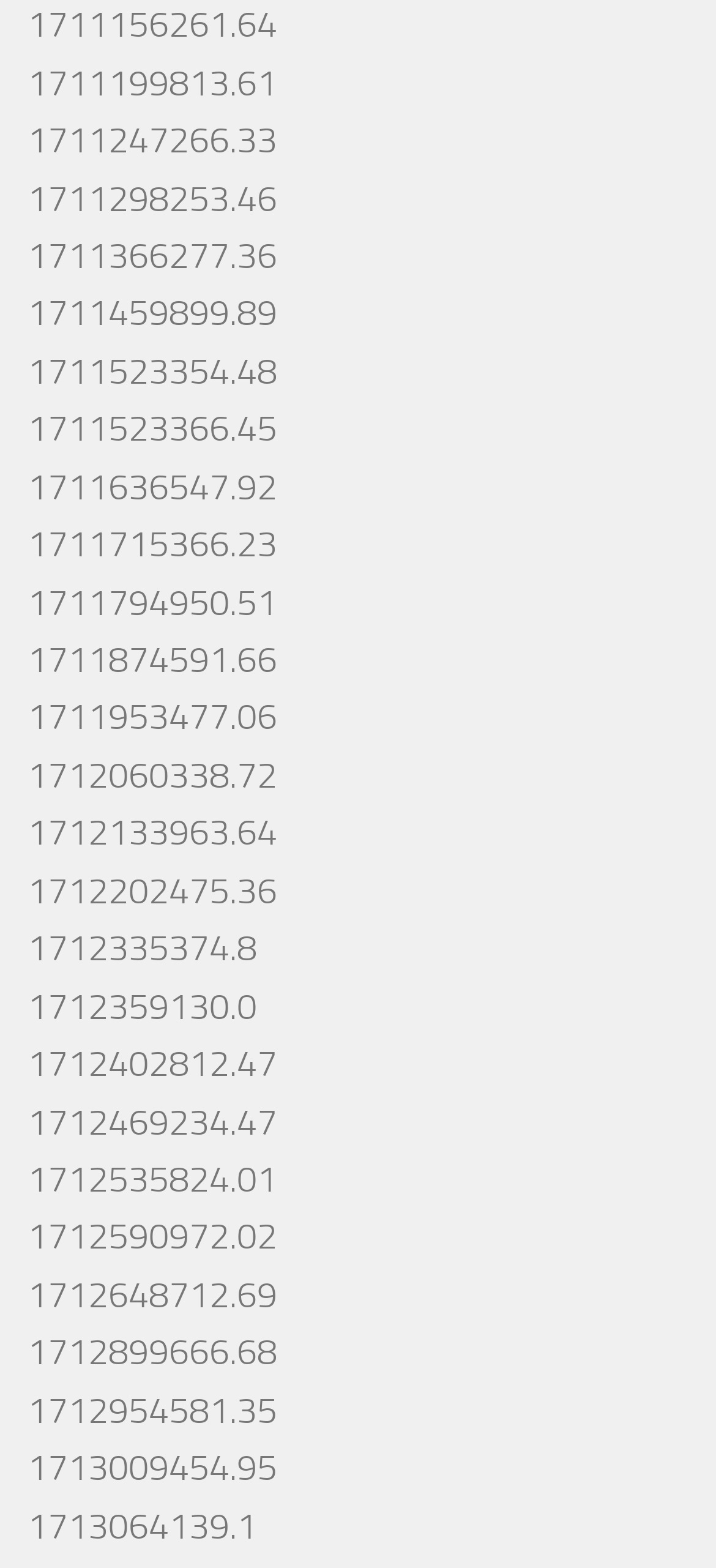Answer the question using only a single word or phrase: 
How many links are on the webpage?

47